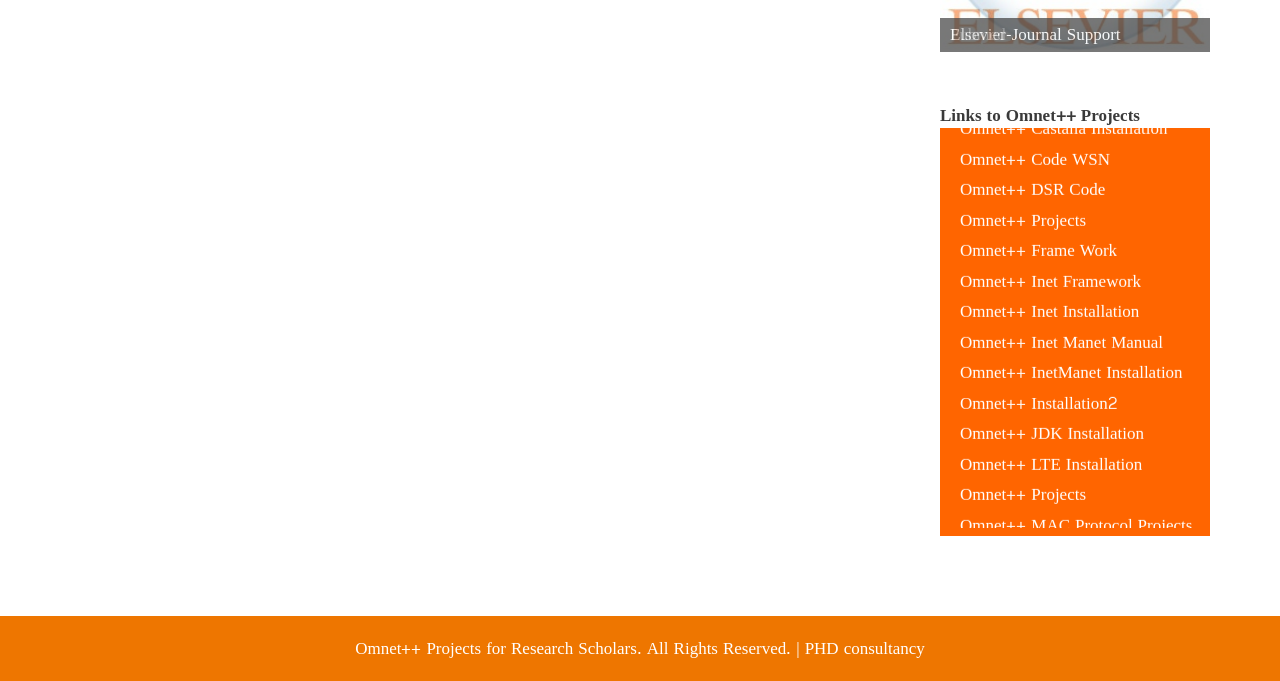Locate the bounding box coordinates of the area that needs to be clicked to fulfill the following instruction: "Go to PHD consultancy". The coordinates should be in the format of four float numbers between 0 and 1, namely [left, top, right, bottom].

[0.629, 0.929, 0.723, 0.975]